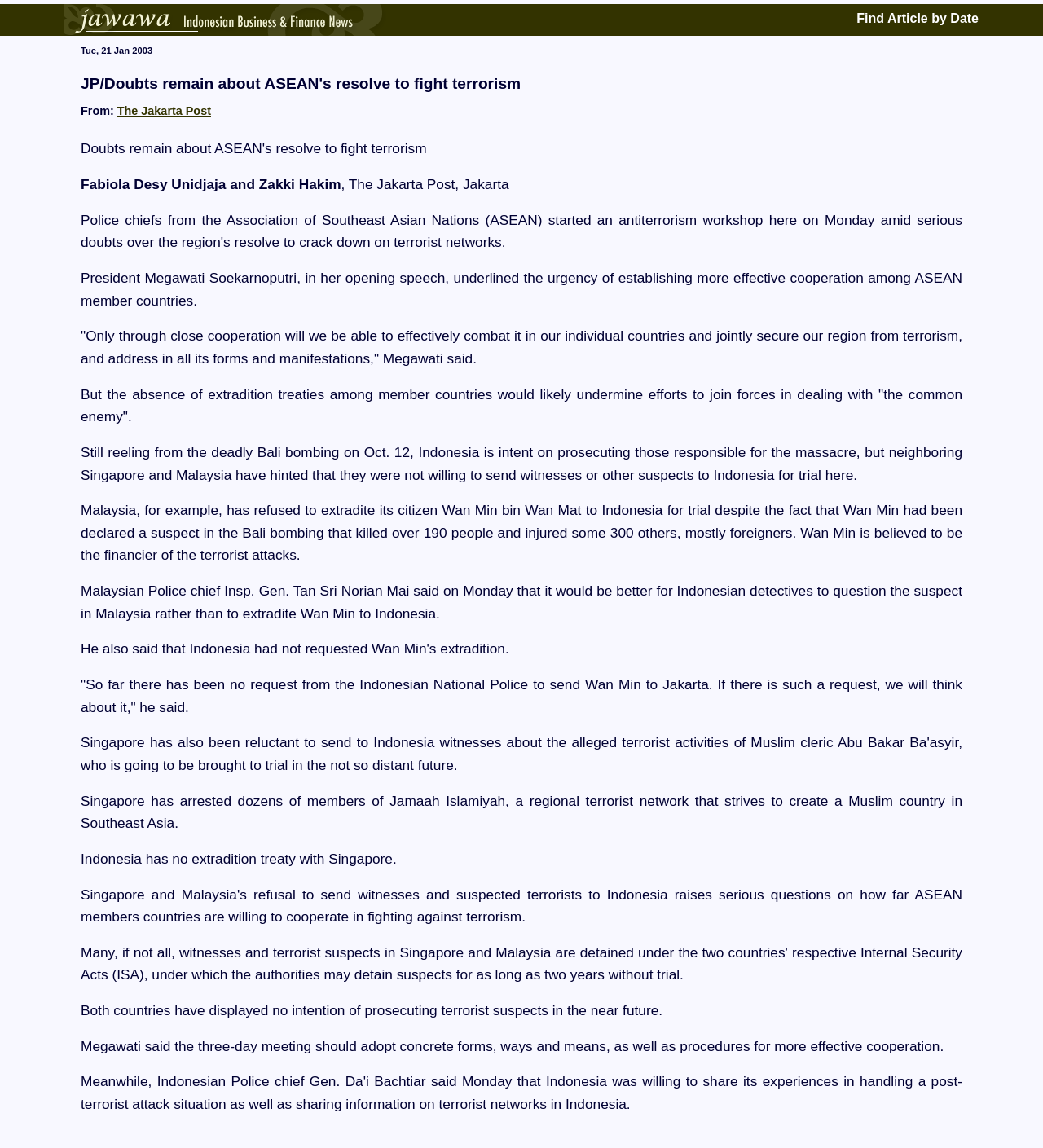Give a detailed account of the webpage's layout and content.

The webpage appears to be a news article from The Jakarta Post, dated January 21, 2003. At the top, there are two links, one with no text and another labeled "Find Article by Date". Below these links, the date "Tue, 21 Jan 2003" is displayed. 

The main article title, "Doubts remain about ASEAN's resolve to fight terrorism", is prominently displayed in a heading. The article itself is divided into several paragraphs, with the authors, Fabiola Desy Unidjaja and Zakki Hakim, credited at the top. 

The article discusses the efforts of ASEAN member countries to combat terrorism, with a focus on Indonesia's attempts to prosecute those responsible for the Bali bombing. The text describes the challenges faced by Indonesia, including the lack of extradition treaties with neighboring countries such as Singapore and Malaysia, which are hesitant to send witnesses or suspects to Indonesia for trial. 

There are no images on the page. The layout is primarily composed of text, with links and headings used to organize the content. The article is lengthy, with multiple paragraphs exploring the complexities of ASEAN's anti-terrorism efforts.